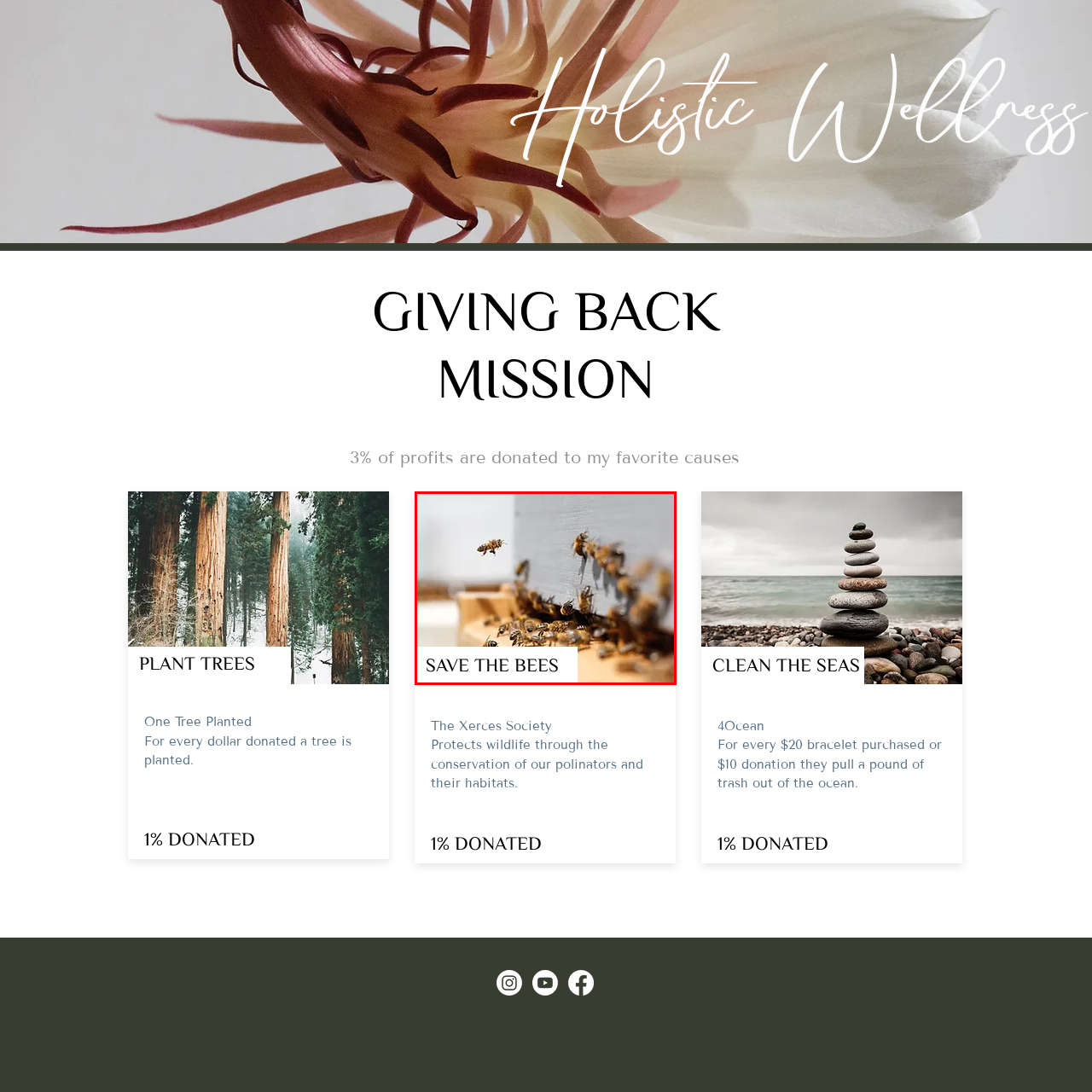Pay close attention to the image within the red perimeter and provide a detailed answer to the question that follows, using the image as your primary source: 
What percentage of profits is donated to The Xerces Society?

According to the caption, the campaign donates 1% of profits to The Xerces Society, an organization dedicated to conserving wildlife, particularly pollinators and their habitats.